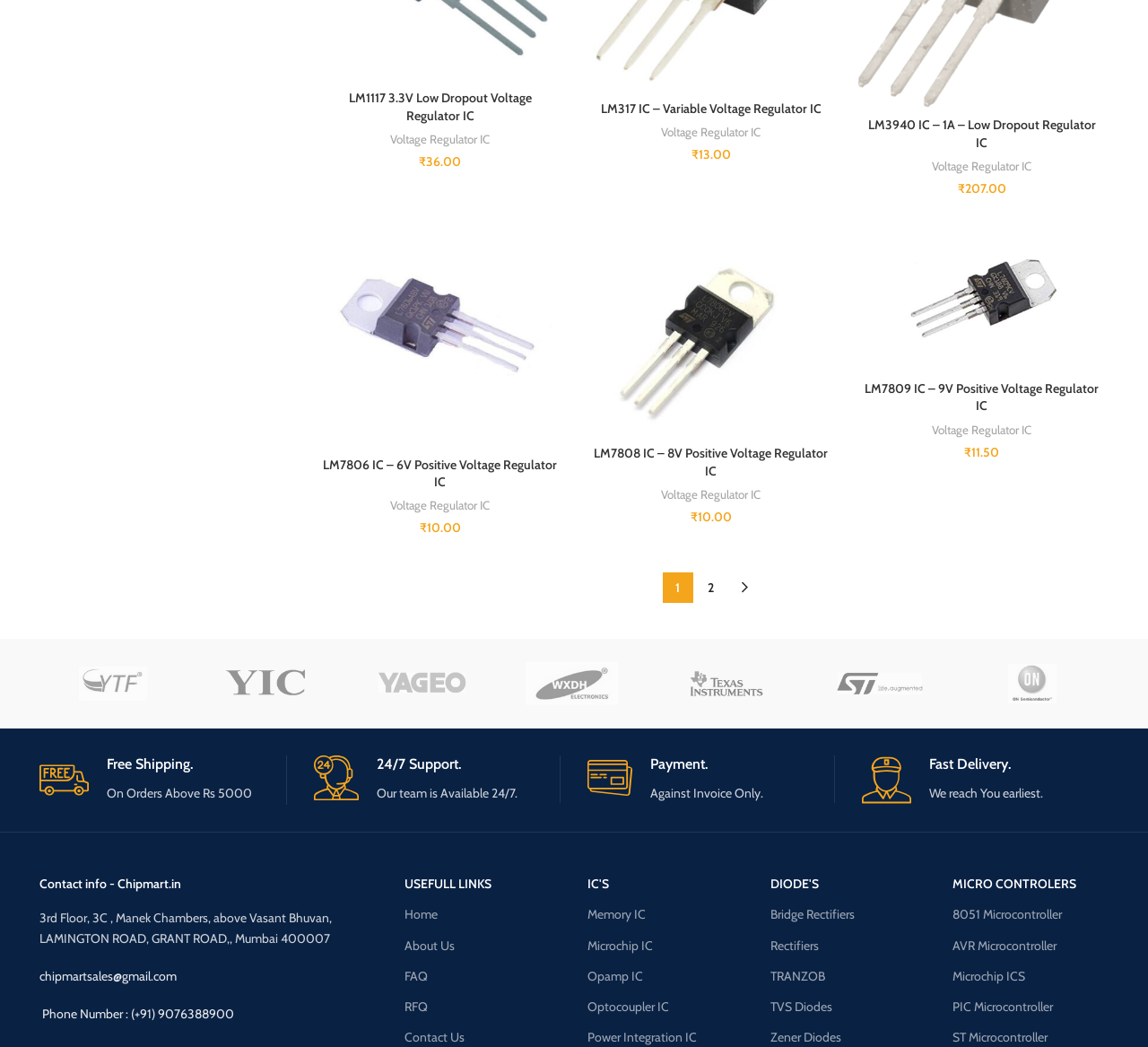Please answer the following question using a single word or phrase: 
What is the address of Chipmart.in?

3rd Floor, 3C, Manek Chambers, above Vasant Bhuvan, LAMINGTON ROAD, GRANT ROAD,, Mumbai 400007